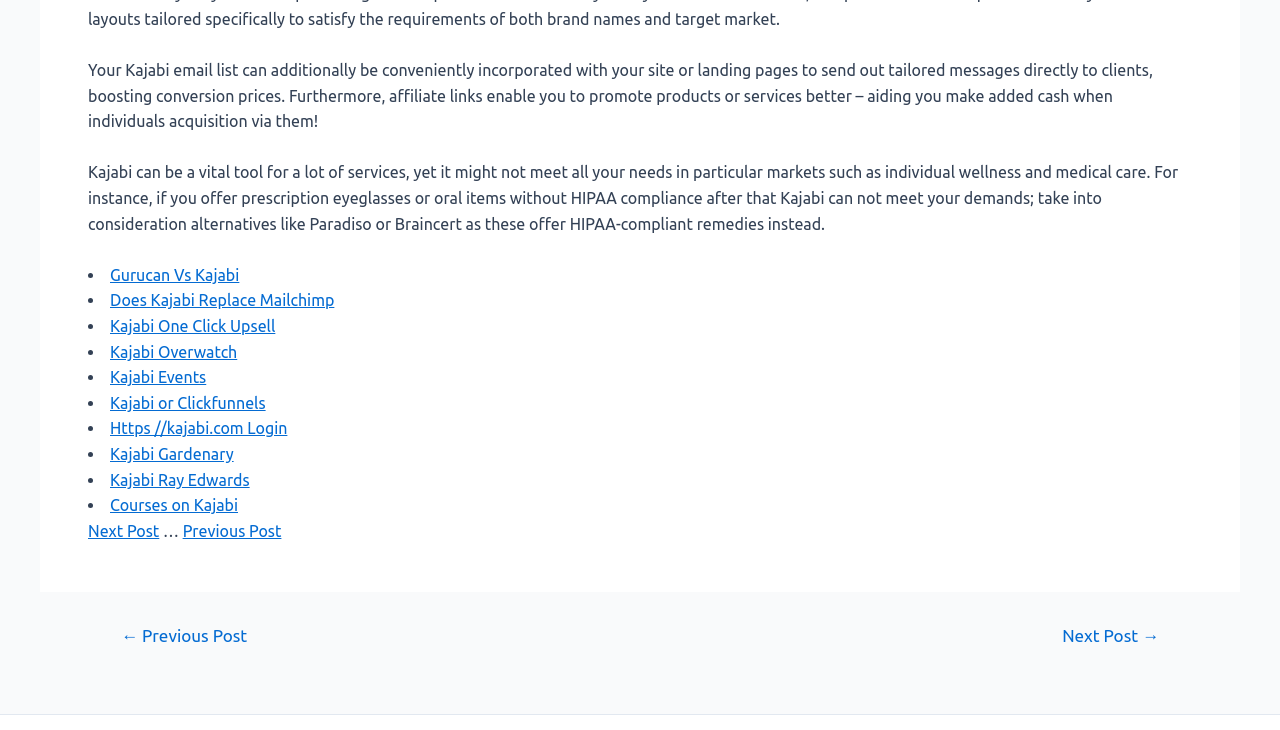Identify the bounding box for the UI element described as: "Wix.com". Ensure the coordinates are four float numbers between 0 and 1, formatted as [left, top, right, bottom].

None